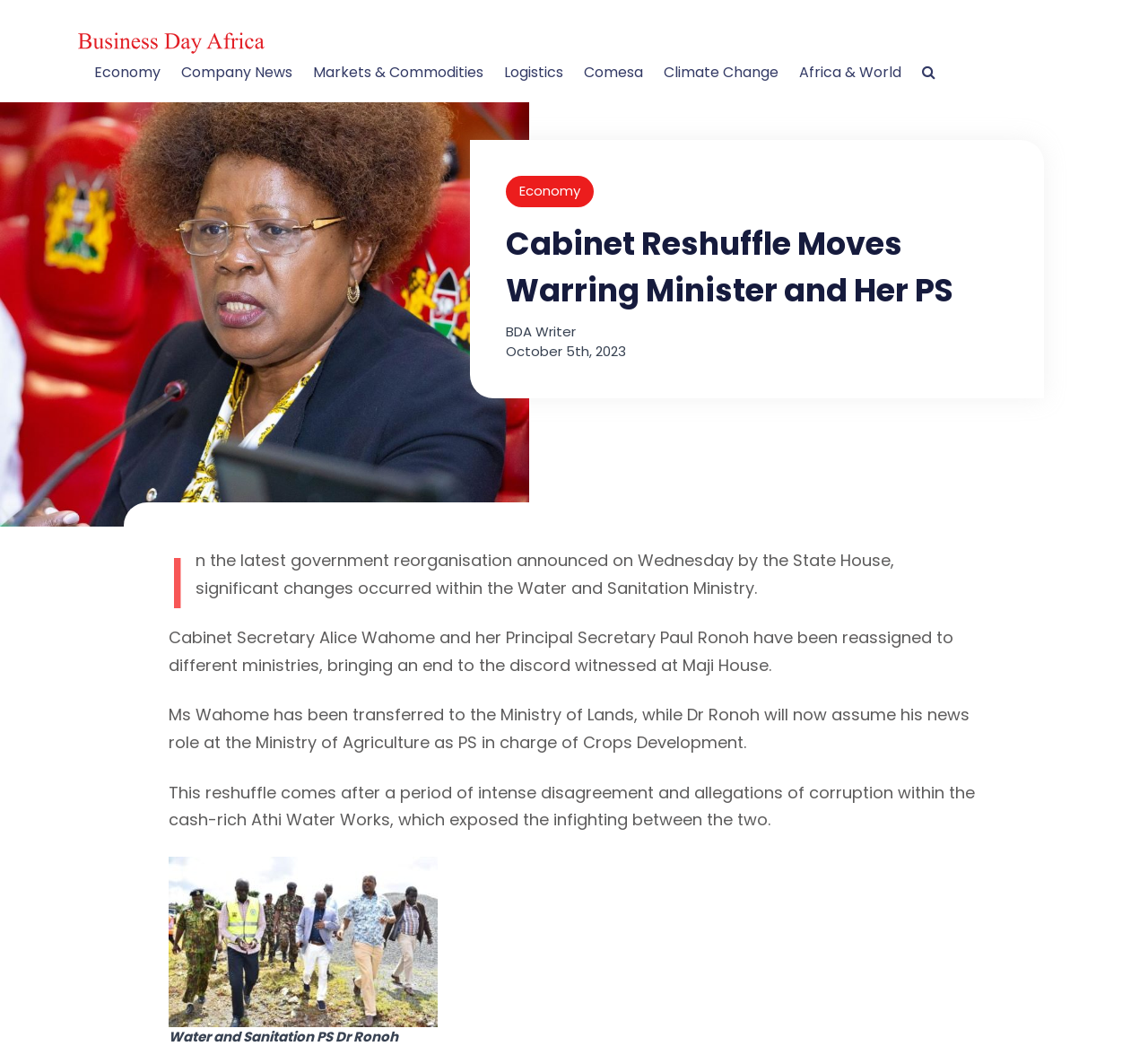Based on the image, provide a detailed and complete answer to the question: 
What is the name of the dam mentioned in the article?

The article mentions that Water and Sanitation PS Dr Ronoh was previously visited Kimwarer Dam, and an image of him during that visit is provided.